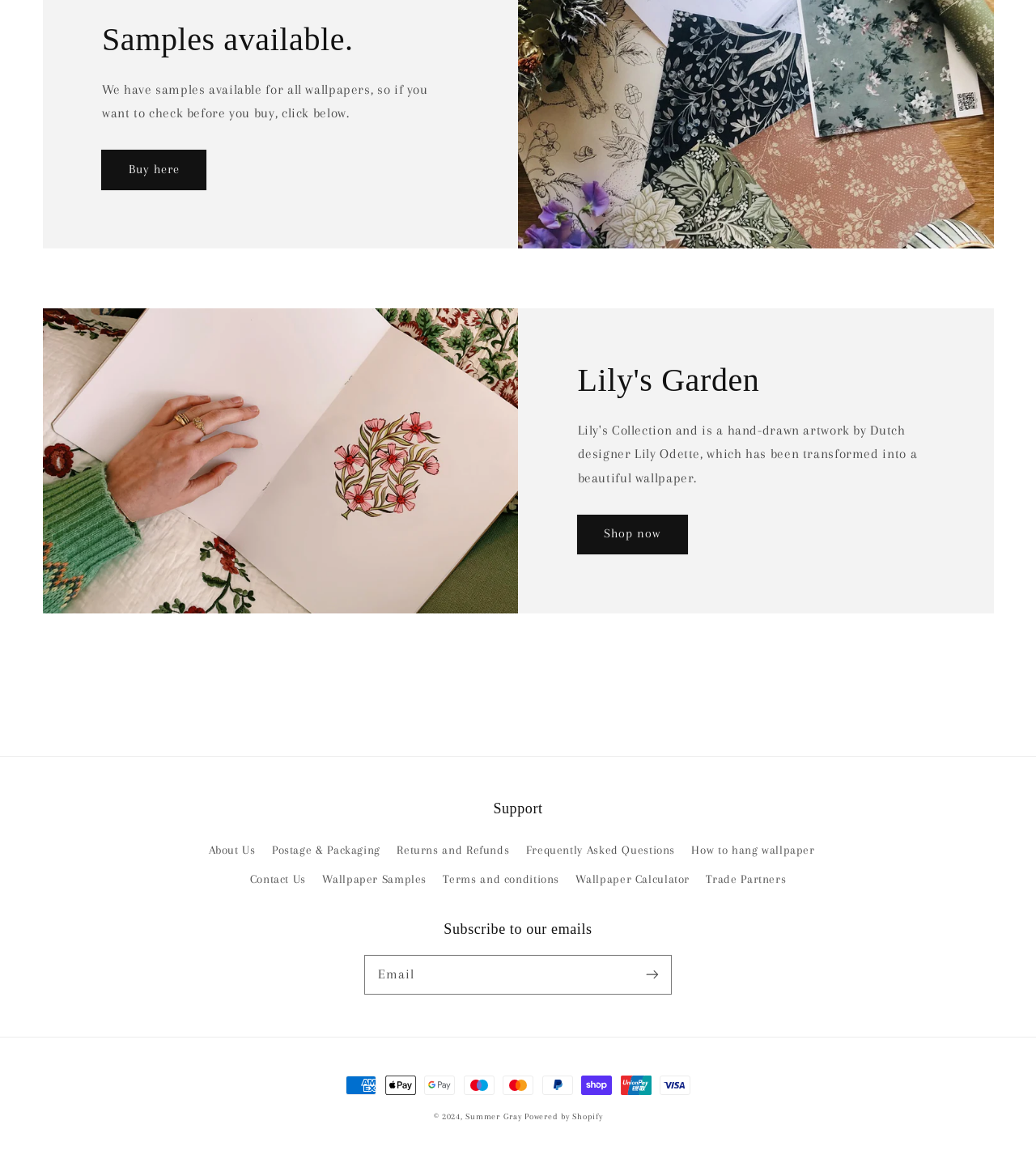Locate the bounding box coordinates of the area to click to fulfill this instruction: "Check available samples". The bounding box should be presented as four float numbers between 0 and 1, in the order [left, top, right, bottom].

[0.098, 0.016, 0.341, 0.053]